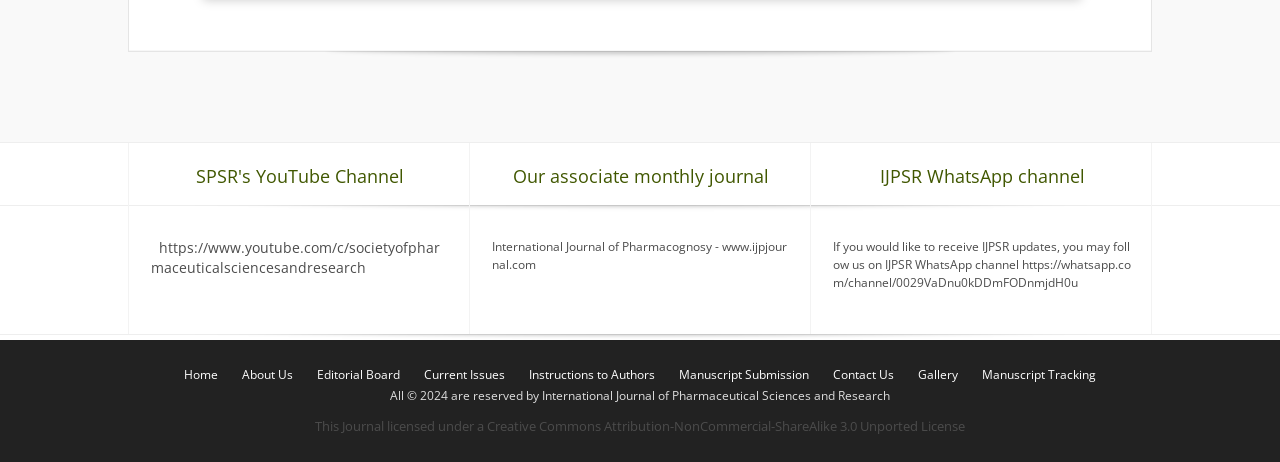What is the name of the YouTube channel?
Please look at the screenshot and answer in one word or a short phrase.

SPSR's YouTube Channel